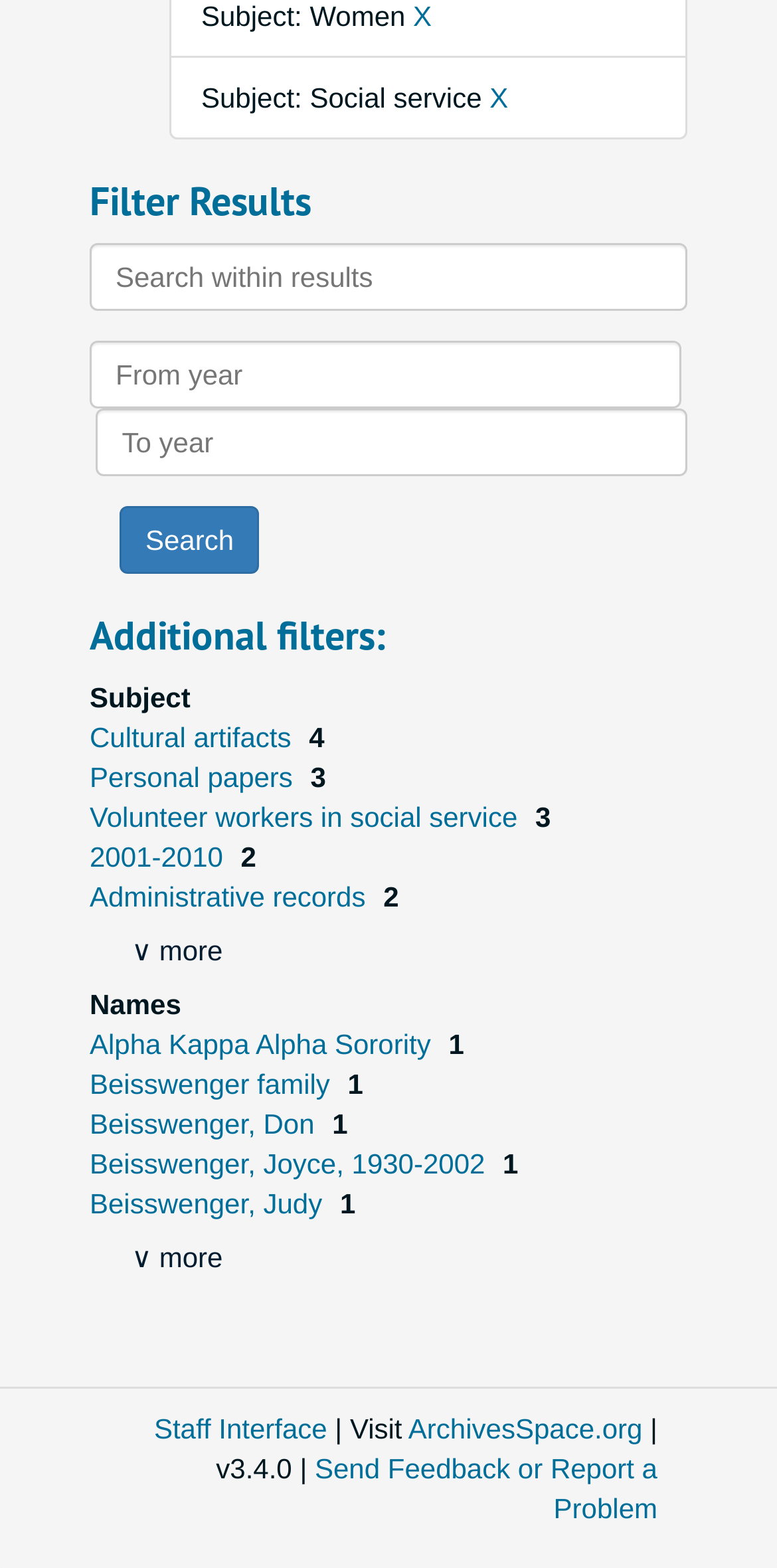Identify the bounding box coordinates for the UI element described by the following text: "Alpha Kappa Alpha Sorority". Provide the coordinates as four float numbers between 0 and 1, in the format [left, top, right, bottom].

[0.115, 0.655, 0.564, 0.676]